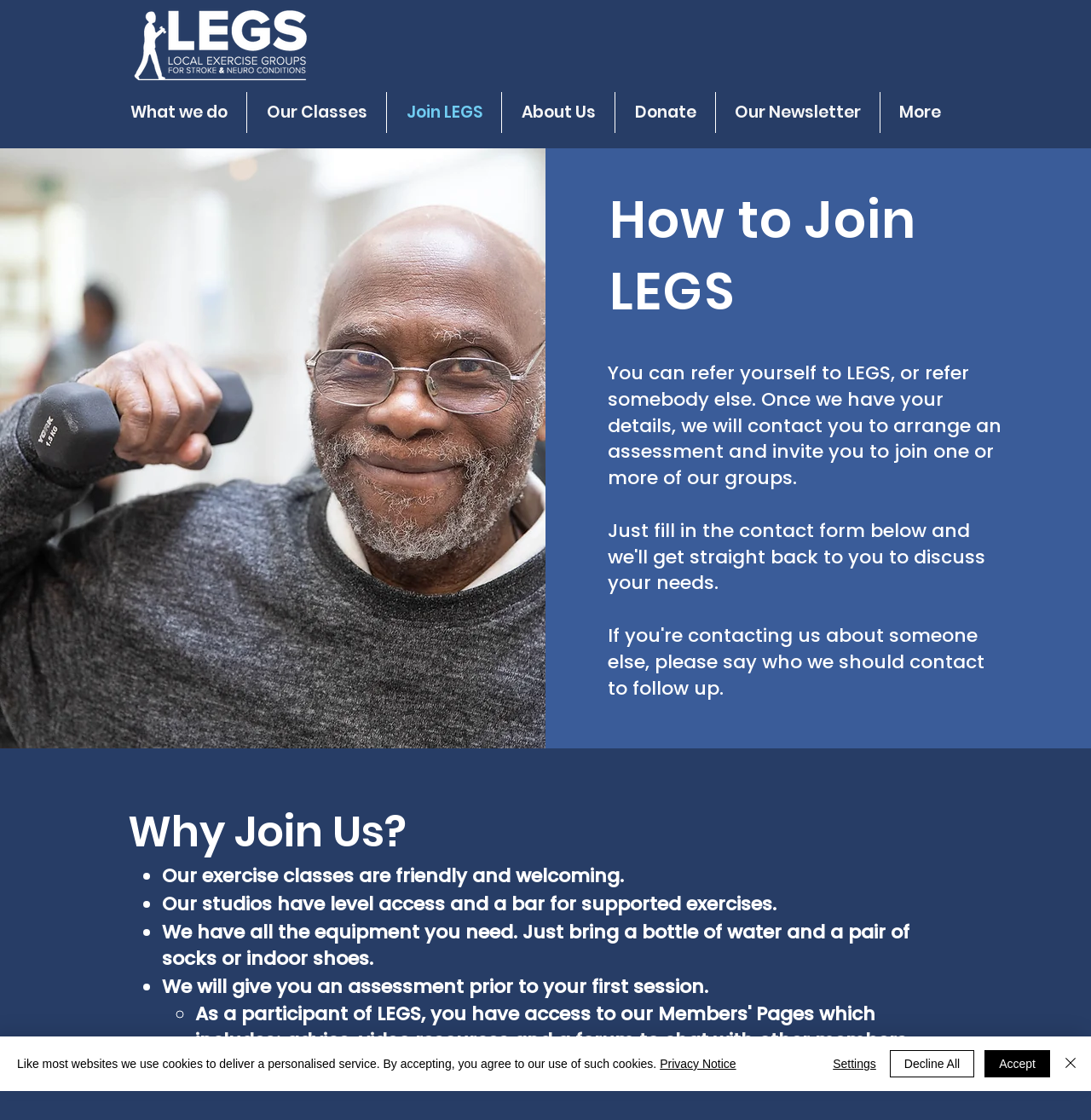Determine the bounding box coordinates for the clickable element to execute this instruction: "Click the 'ACCESSIBILITY TOOLS' link". Provide the coordinates as four float numbers between 0 and 1, i.e., [left, top, right, bottom].

None